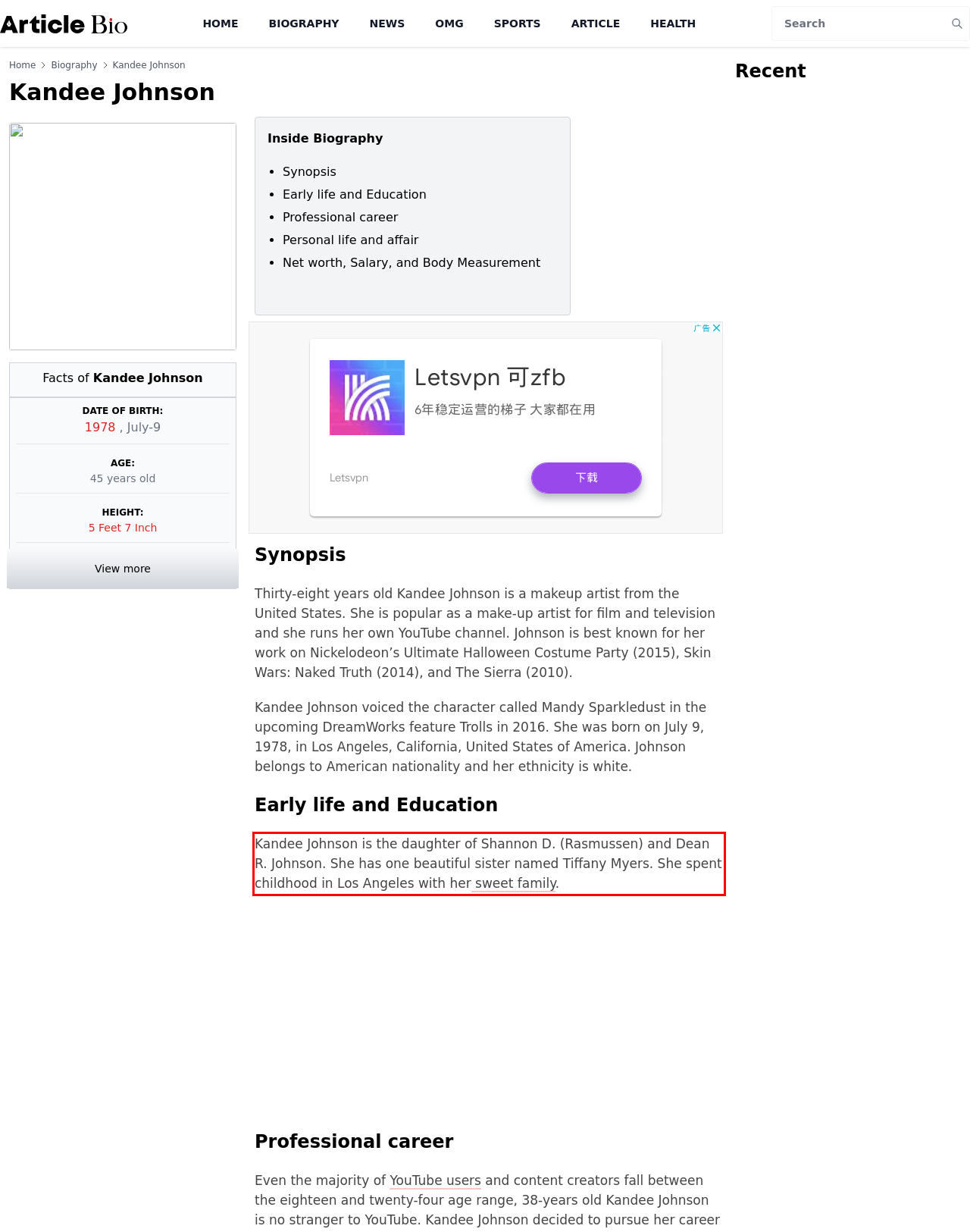You have a webpage screenshot with a red rectangle surrounding a UI element. Extract the text content from within this red bounding box.

Kandee Johnson is the daughter of Shannon D. (Rasmussen) and Dean R. Johnson. She has one beautiful sister named Tiffany Myers. She spent childhood in Los Angeles with her sweet family.